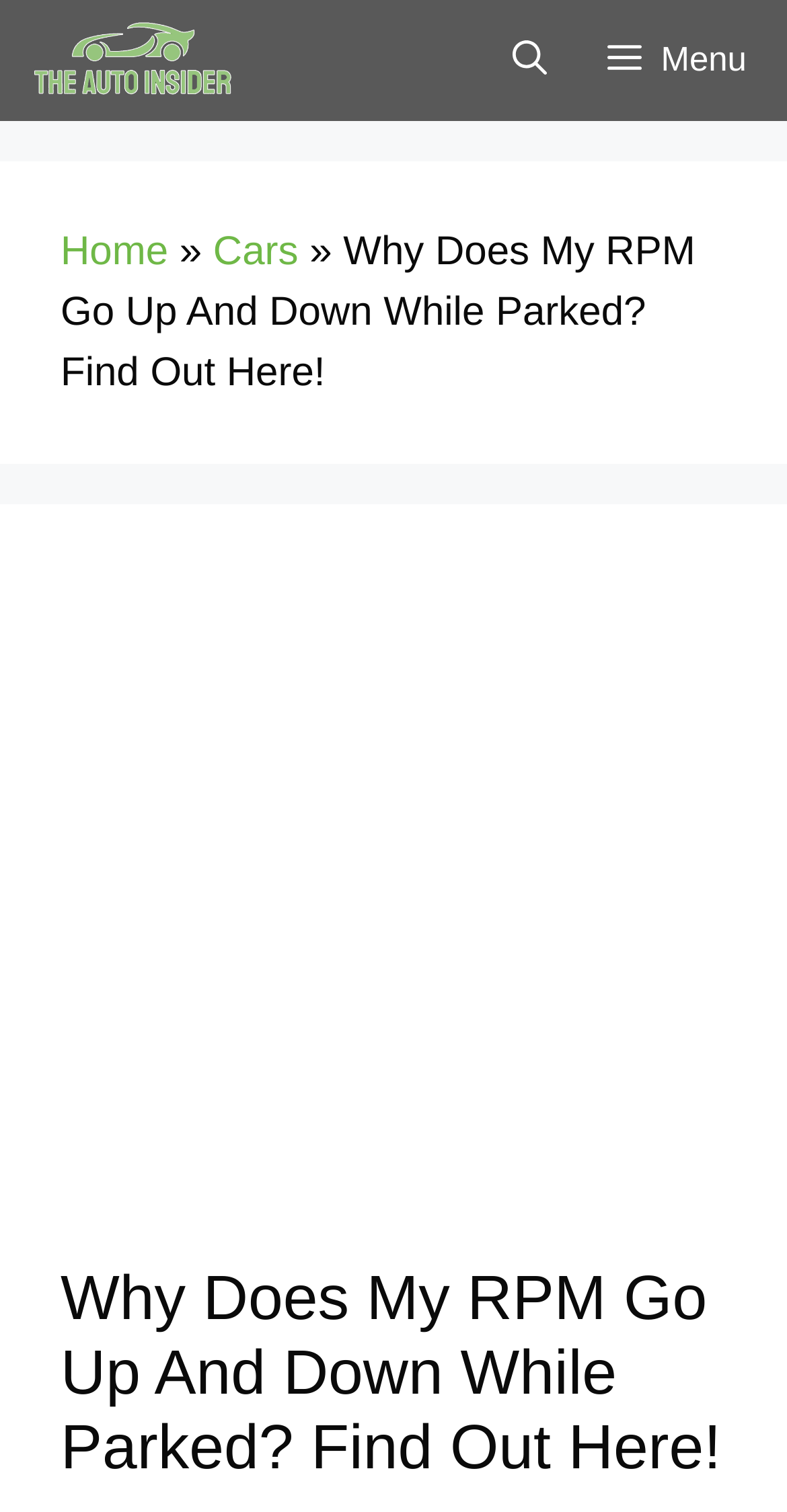Provide the bounding box coordinates of the UI element that matches the description: "Home".

[0.077, 0.152, 0.214, 0.181]